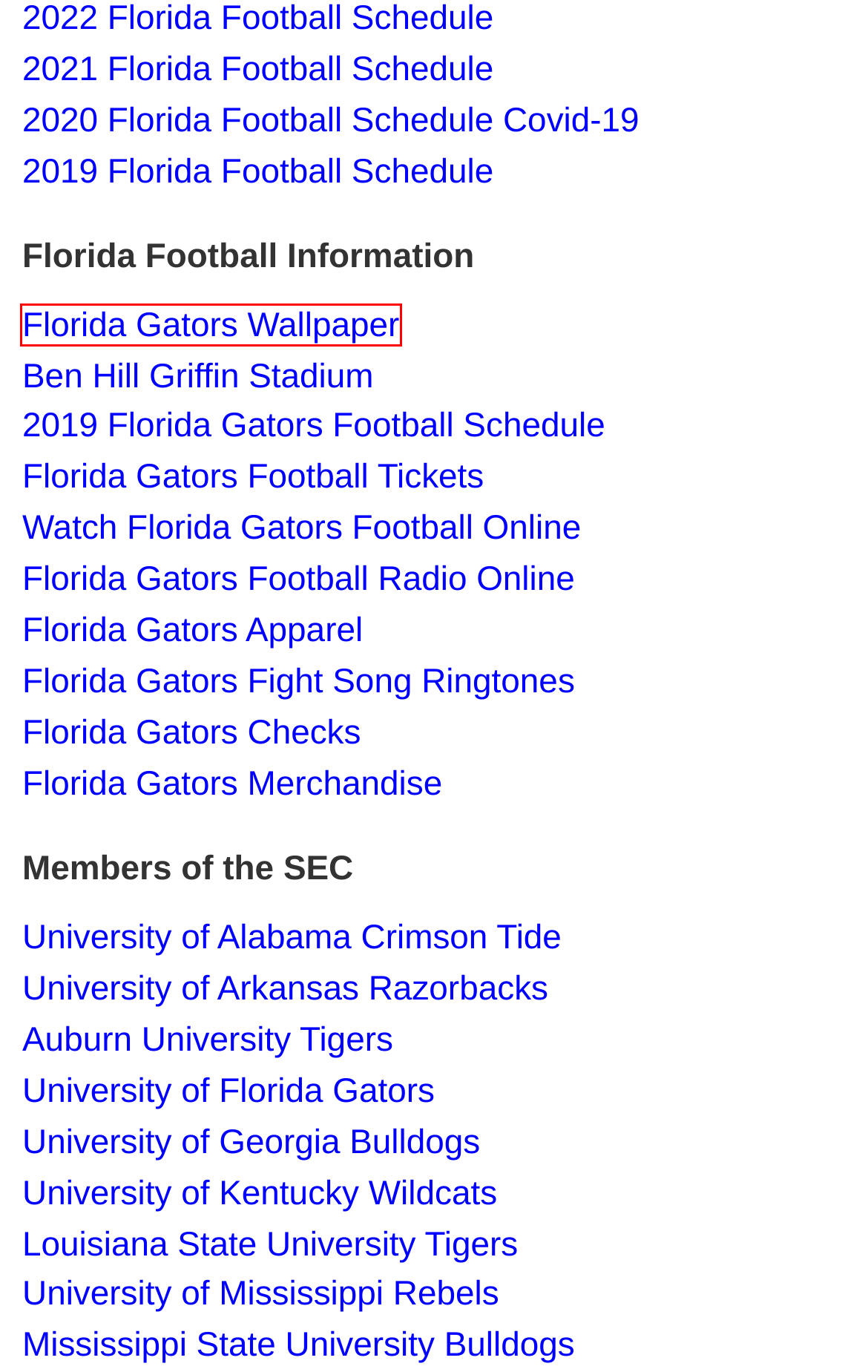Look at the screenshot of a webpage where a red bounding box surrounds a UI element. Your task is to select the best-matching webpage description for the new webpage after you click the element within the bounding box. The available options are:
A. Florida Gators Wallpaper - Florida Gators Football
B. Ole Miss Rebels Football - Ole Miss Football
C. 2021 SEC Football Schedule Grid - SEC12.com - SEC Football
D. Florida Gators Football Radio Online - Florida Gators Football
E. Florida Gators Apparel - Florida Gators Football
F. 2019 Florida Gators Football Schedule - Florida Gators Football
G. Florida Gators Fight Song Ringtones - Florida Gators Football
H. 2020 SEC Football Covid Schedule - SEC12.com - SEC Football

A